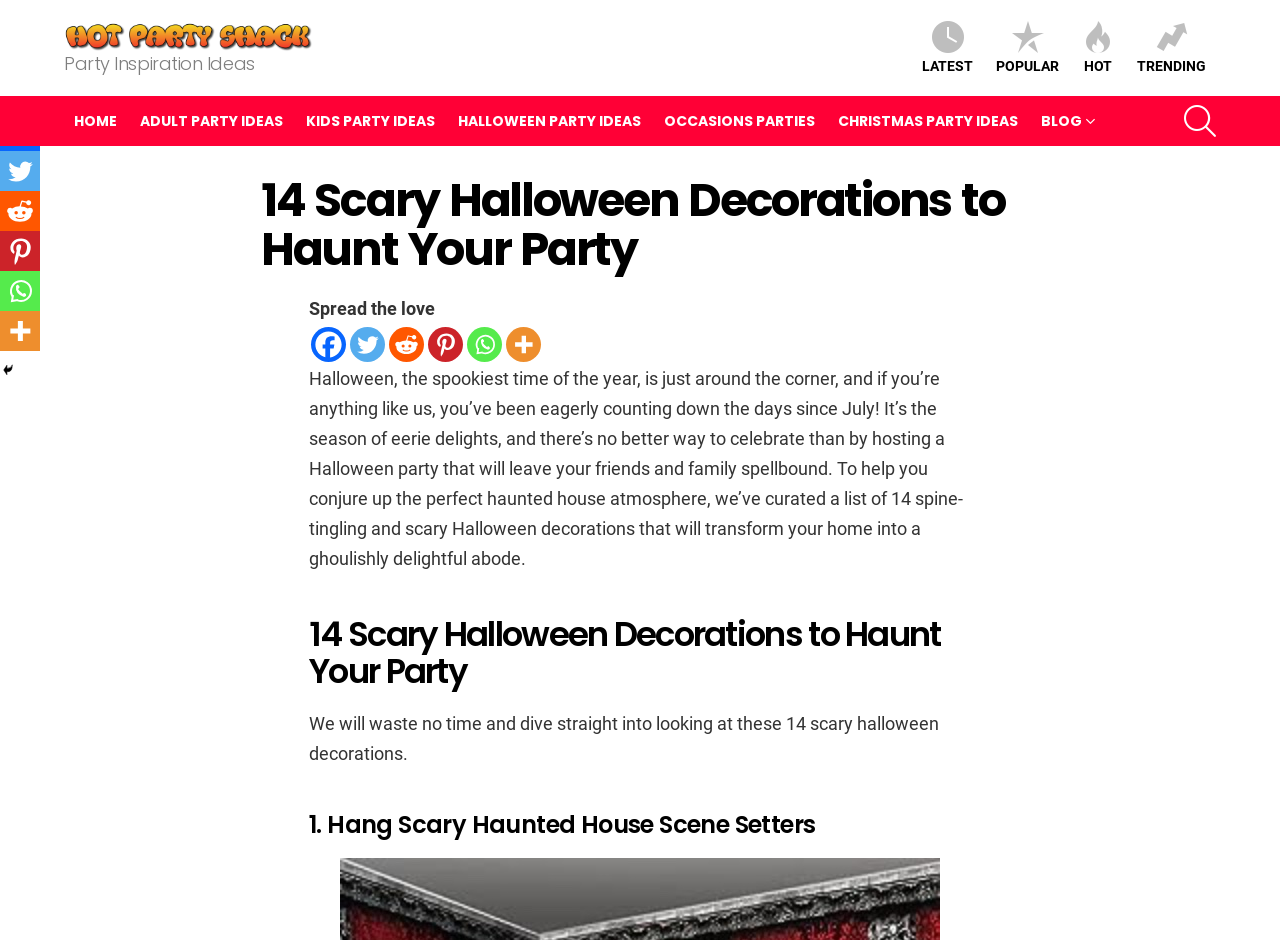Identify and provide the bounding box coordinates of the UI element described: "Latest". The coordinates should be formatted as [left, top, right, bottom], with each number being a float between 0 and 1.

[0.712, 0.022, 0.768, 0.08]